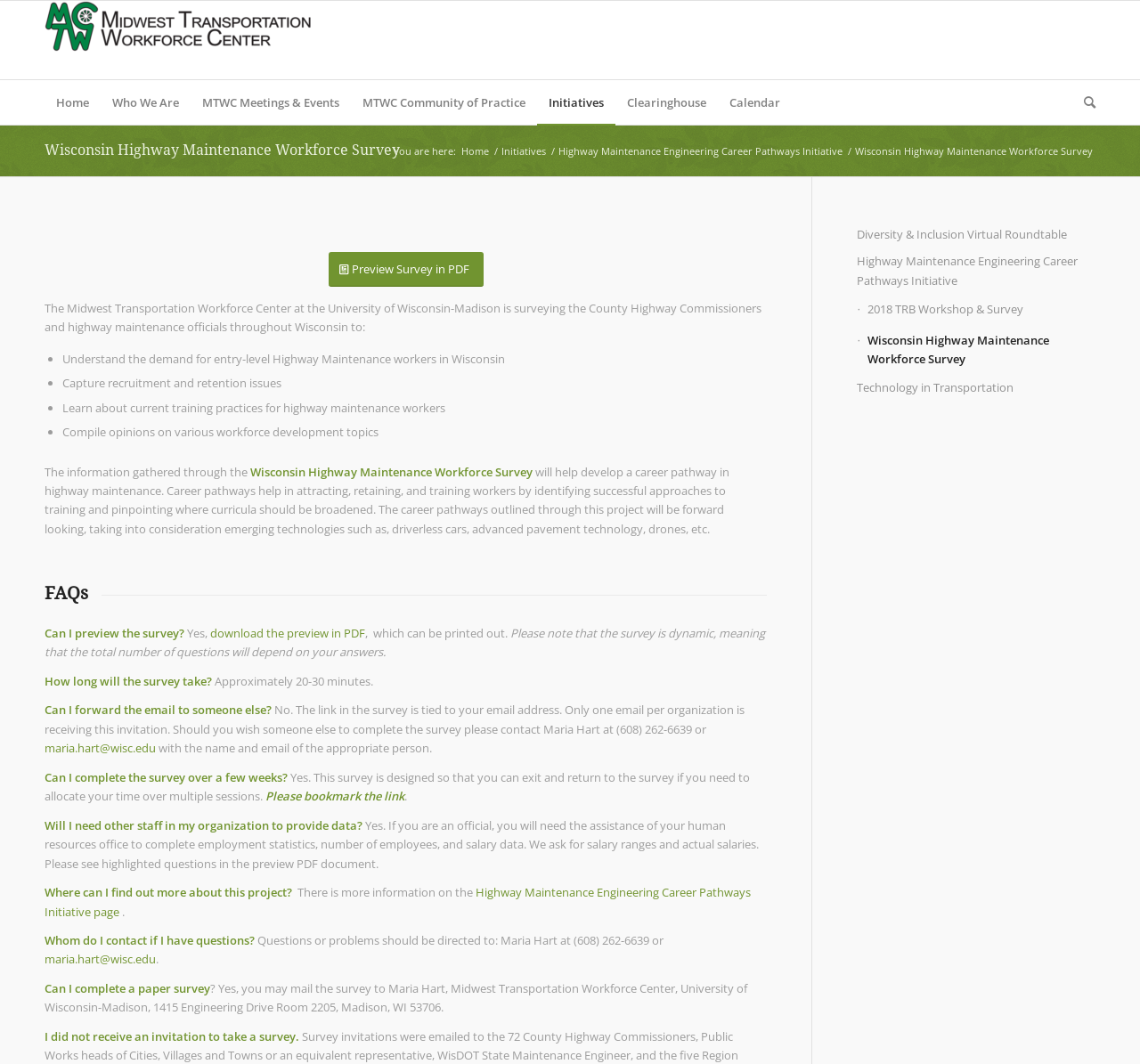Extract the main title from the webpage and generate its text.

Wisconsin Highway Maintenance Workforce Survey